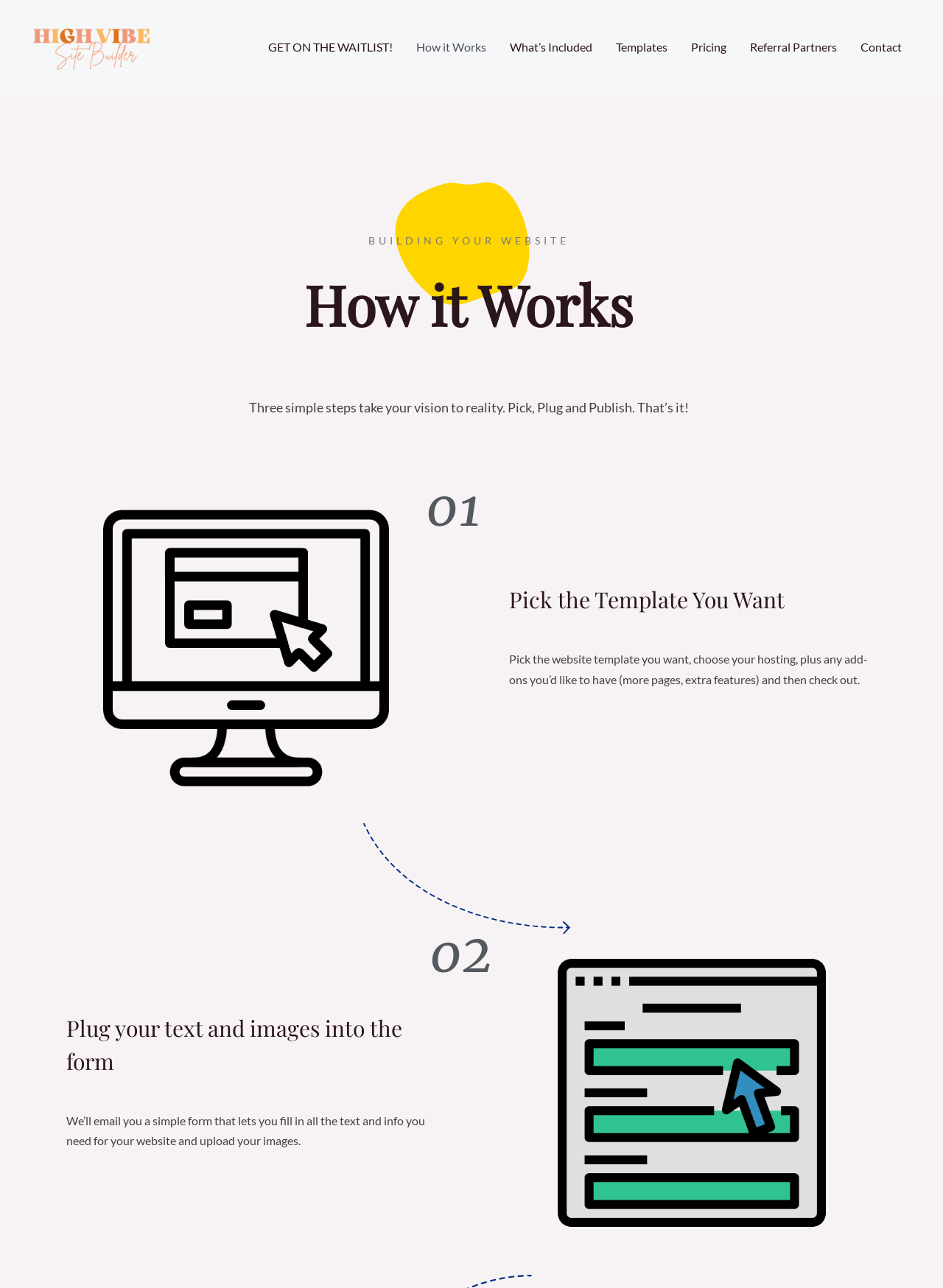Find the bounding box coordinates of the clickable element required to execute the following instruction: "Click the Home button". Provide the coordinates as four float numbers between 0 and 1, i.e., [left, top, right, bottom].

None